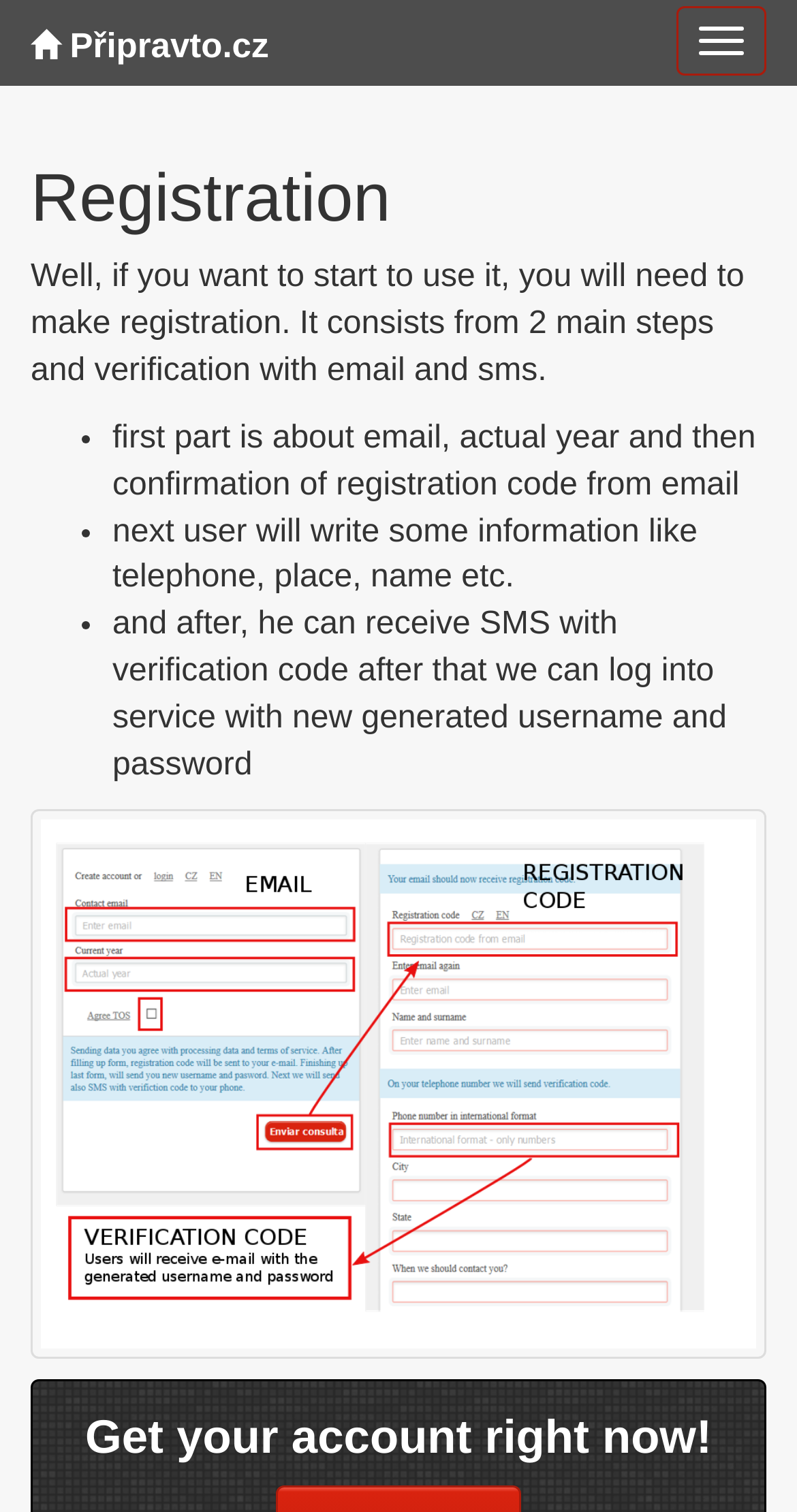Give a one-word or short phrase answer to this question: 
What is shown in the image on the webpage?

How to make registration